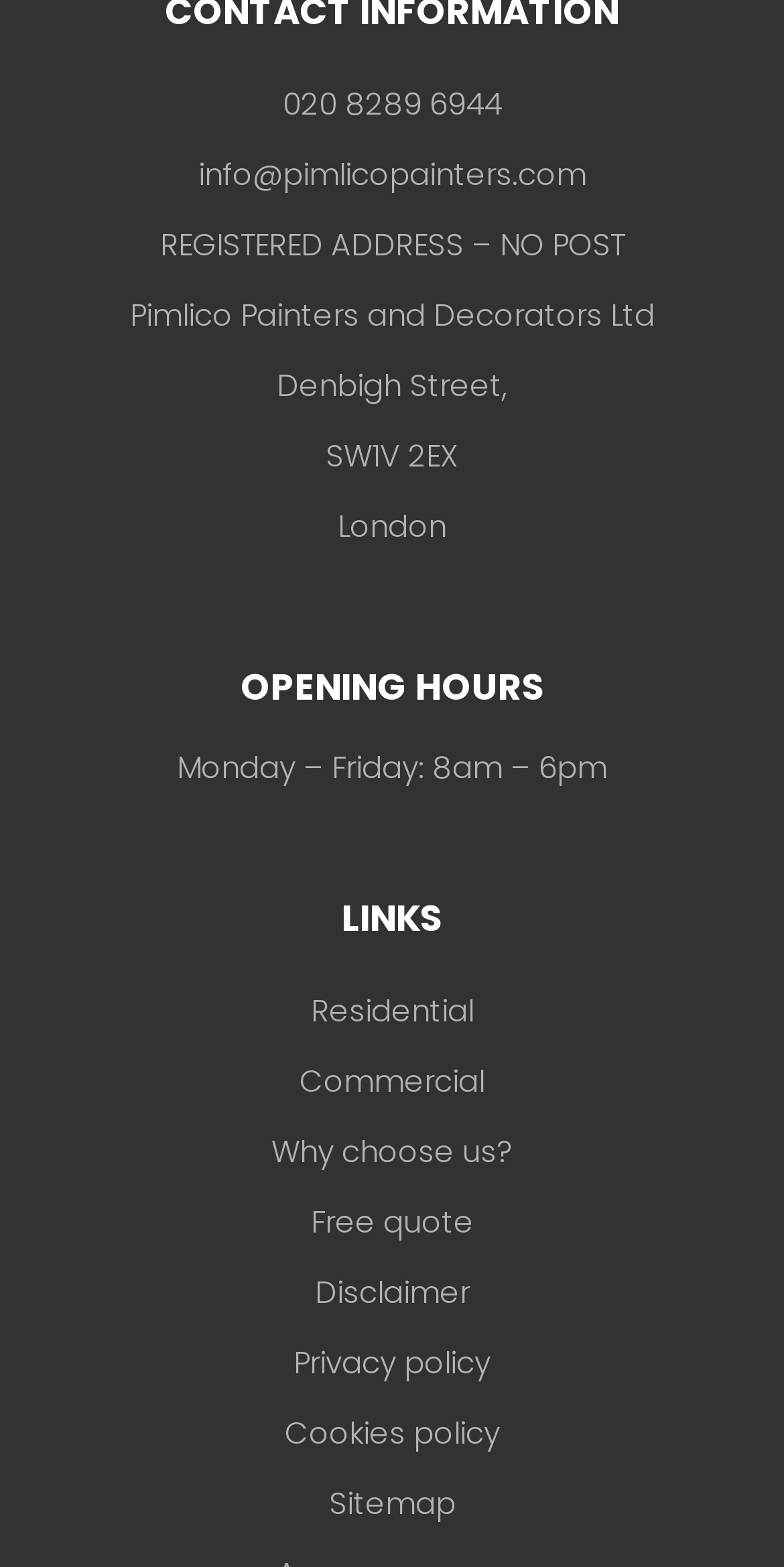Please find the bounding box coordinates of the section that needs to be clicked to achieve this instruction: "open mobile menu".

None